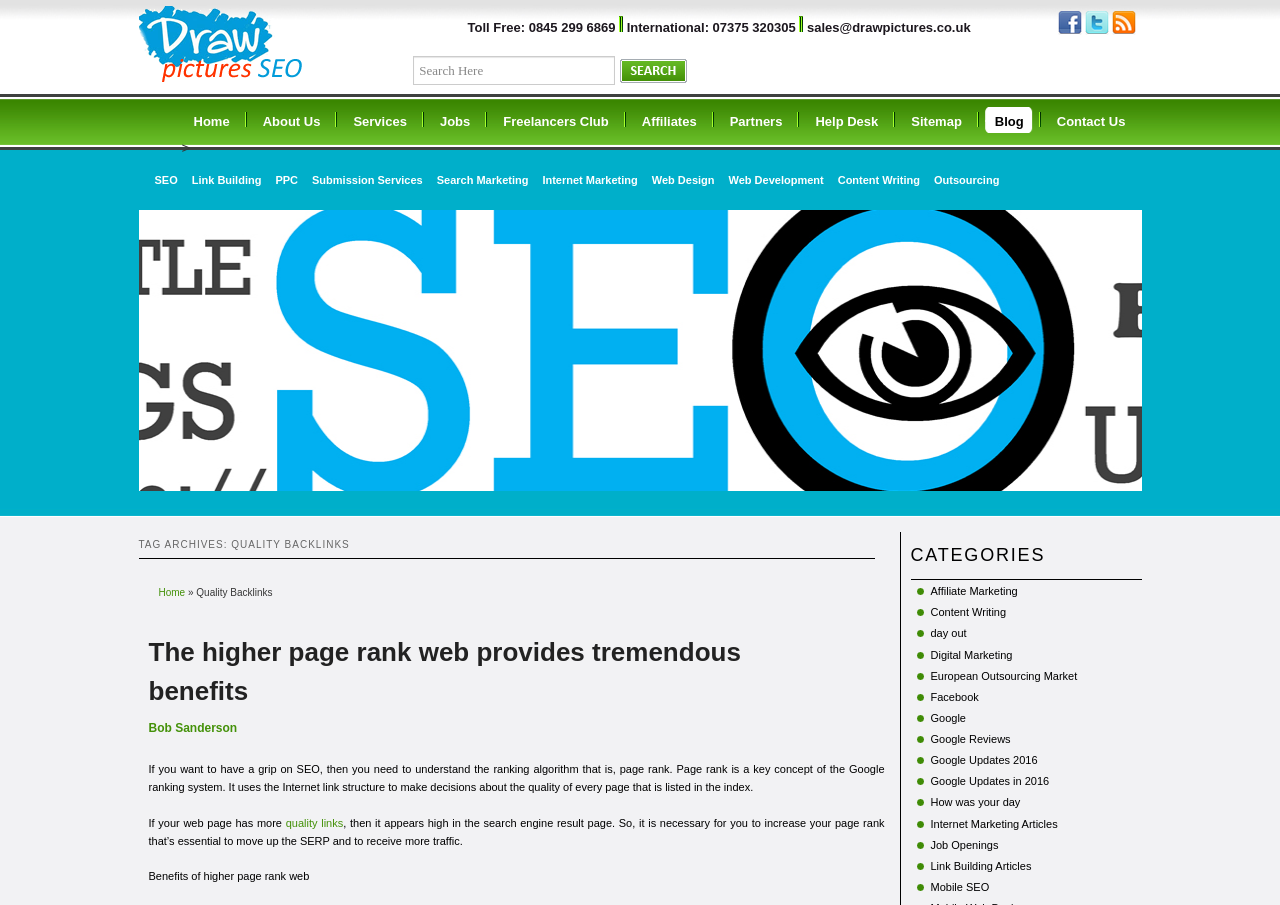Please answer the following question using a single word or phrase: 
What is the company name?

Draw Pictures